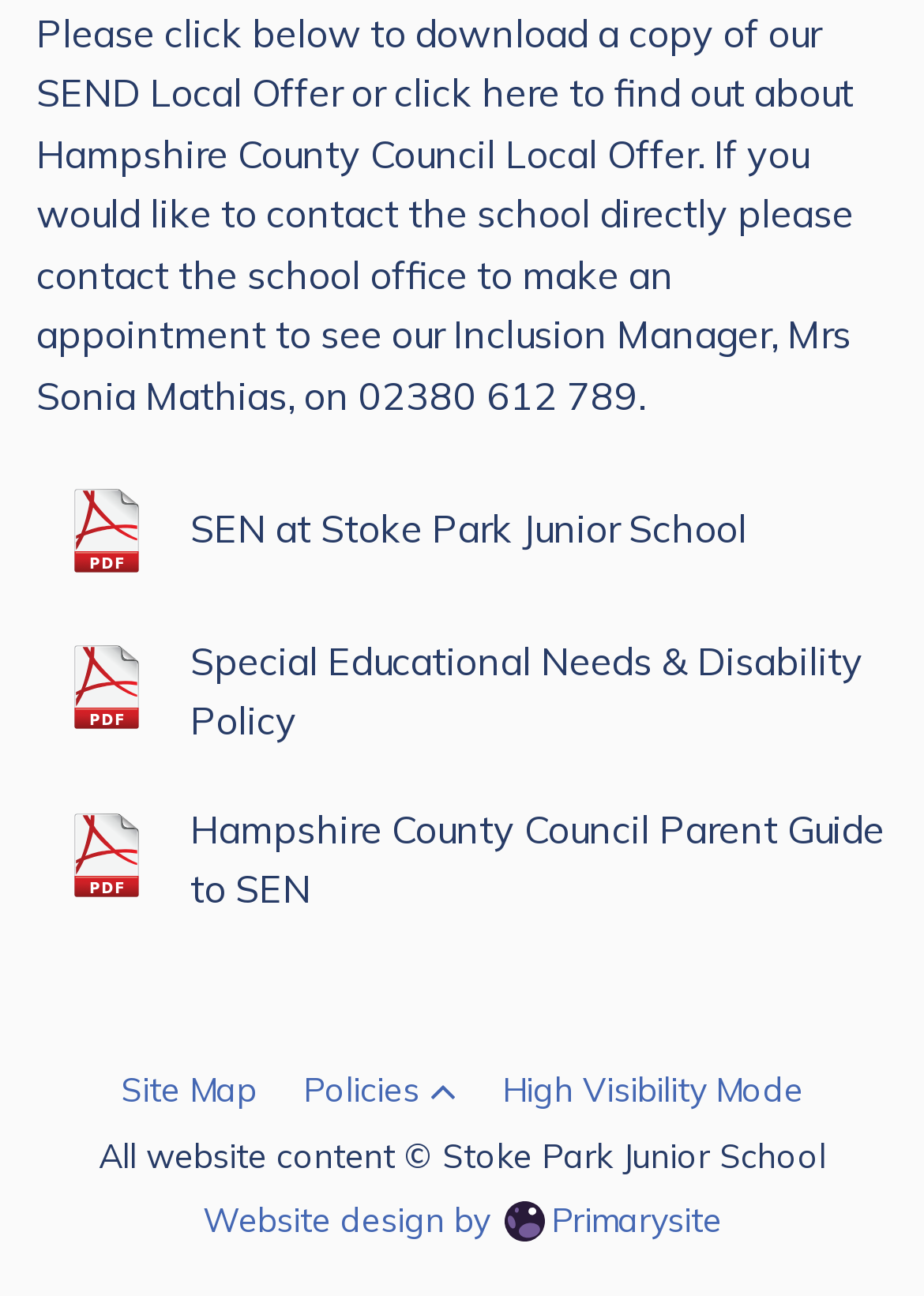Please identify the bounding box coordinates of the clickable area that will fulfill the following instruction: "learn about SEN at Stoke Park Junior School". The coordinates should be in the format of four float numbers between 0 and 1, i.e., [left, top, right, bottom].

[0.039, 0.367, 0.808, 0.451]